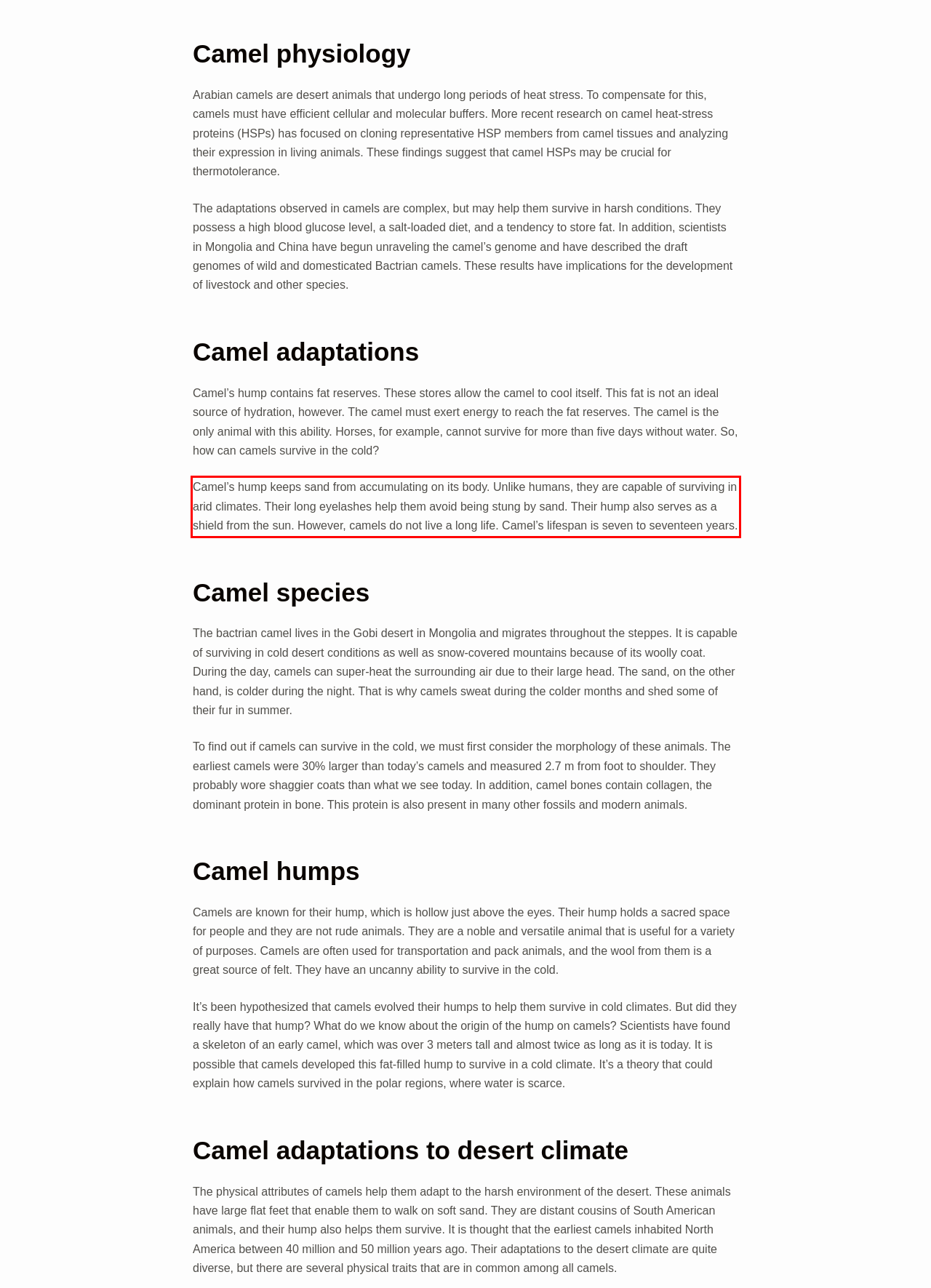You are given a screenshot showing a webpage with a red bounding box. Perform OCR to capture the text within the red bounding box.

Camel’s hump keeps sand from accumulating on its body. Unlike humans, they are capable of surviving in arid climates. Their long eyelashes help them avoid being stung by sand. Their hump also serves as a shield from the sun. However, camels do not live a long life. Camel’s lifespan is seven to seventeen years.